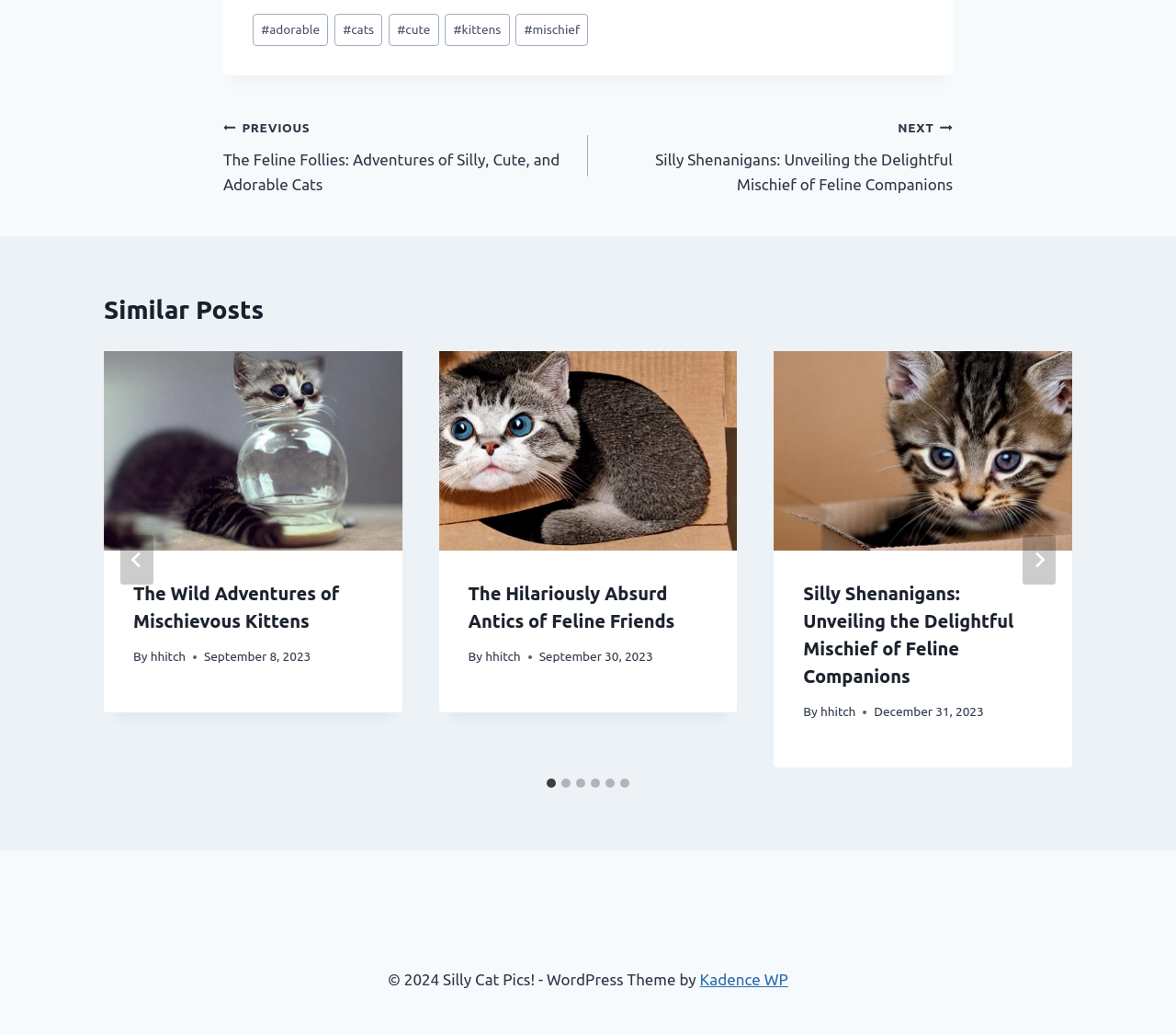Predict the bounding box for the UI component with the following description: "Kadence WP".

[0.595, 0.937, 0.67, 0.954]